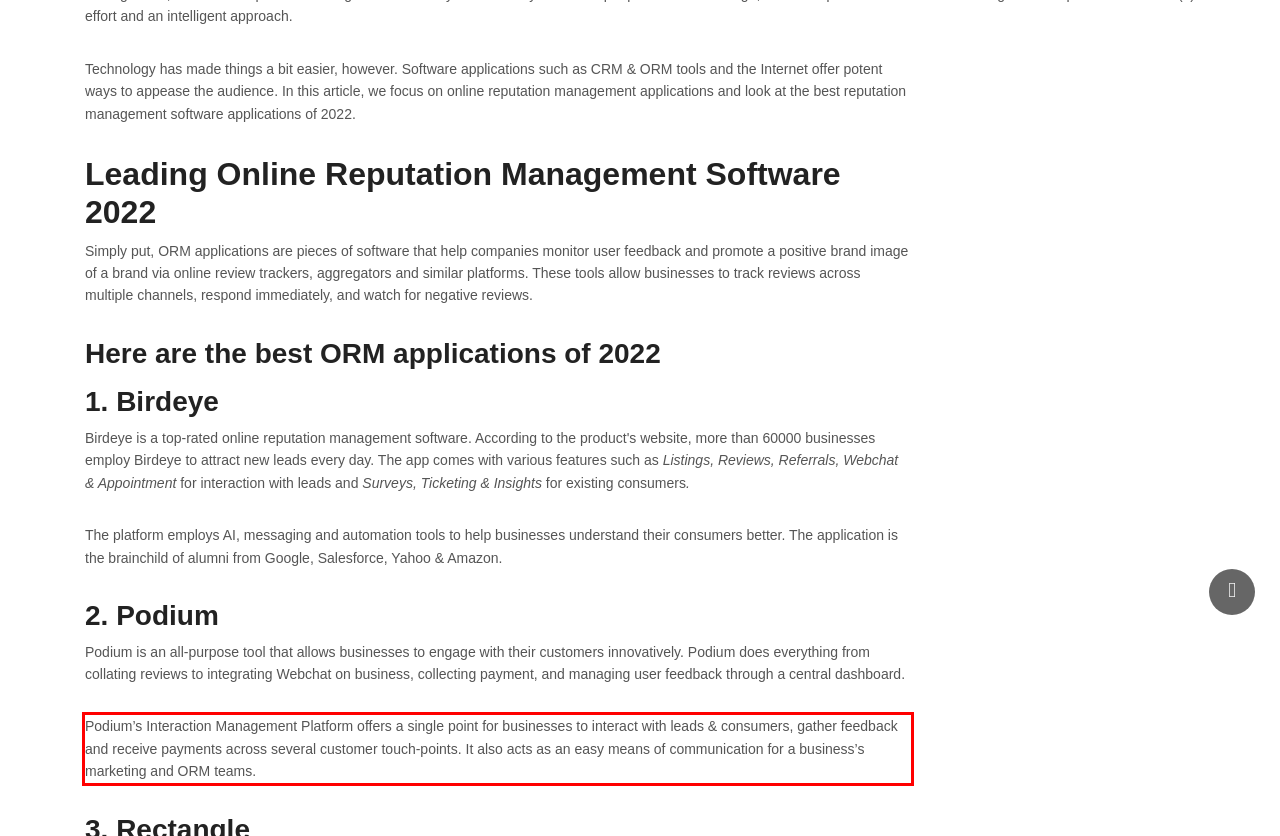Identify and transcribe the text content enclosed by the red bounding box in the given screenshot.

Podium’s Interaction Management Platform offers a single point for businesses to interact with leads & consumers, gather feedback and receive payments across several customer touch-points. It also acts as an easy means of communication for a business’s marketing and ORM teams.